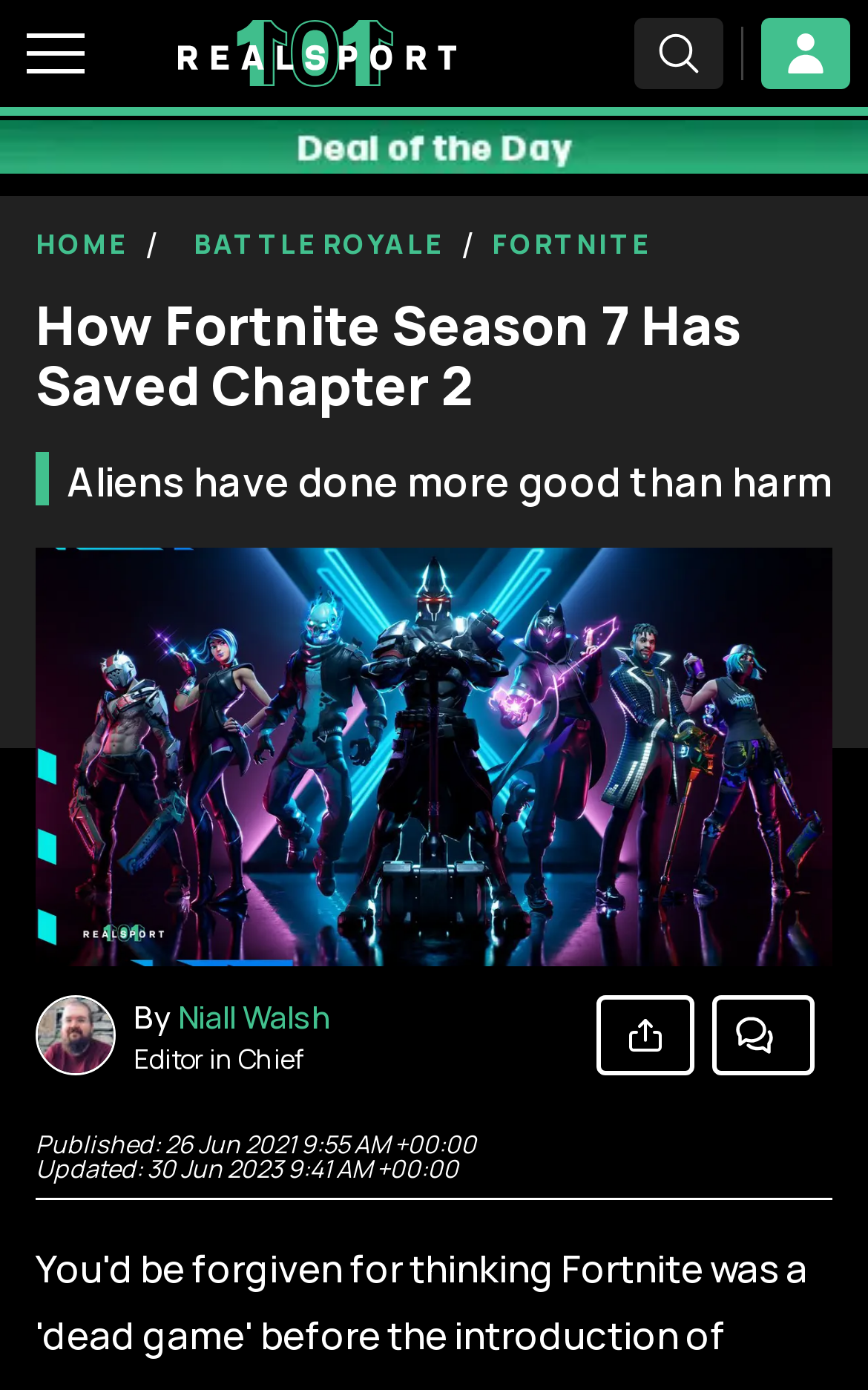Determine the webpage's heading and output its text content.

How Fortnite Season 7 Has Saved Chapter 2